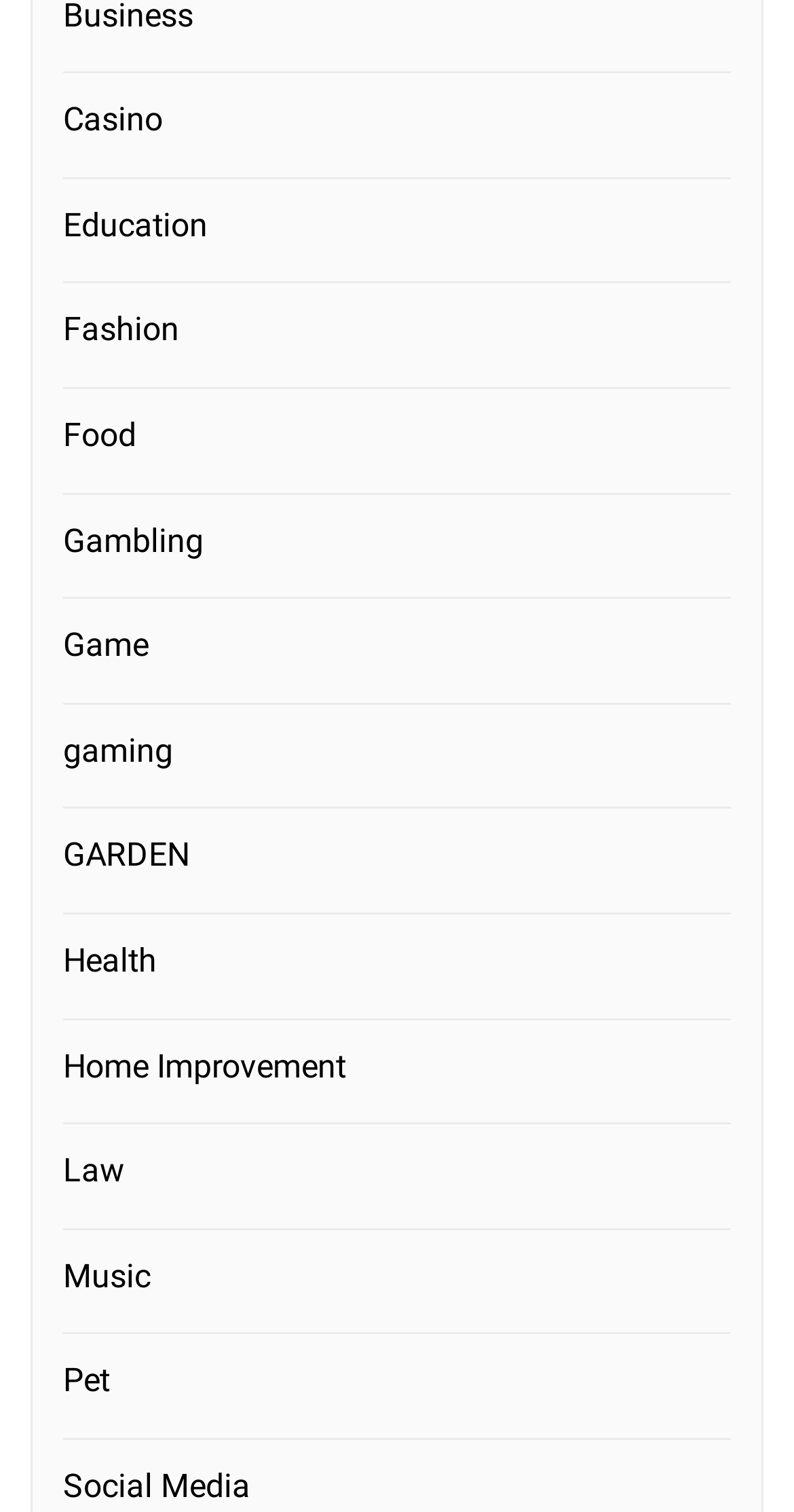Specify the bounding box coordinates for the region that must be clicked to perform the given instruction: "visit Education".

[0.079, 0.132, 0.279, 0.166]